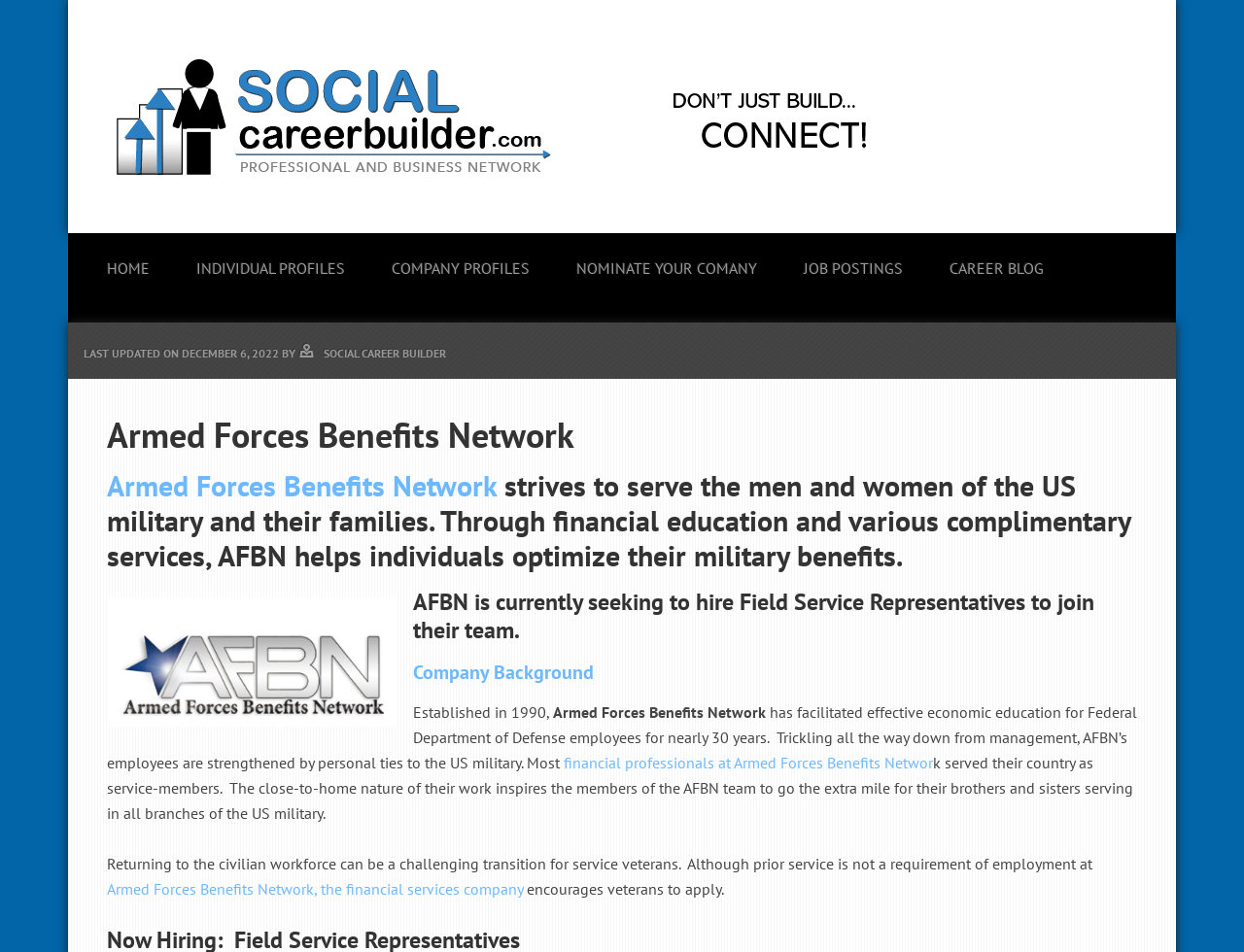Produce an extensive caption that describes everything on the webpage.

The webpage is about Armed Forces Benefits Network (AFBN), a financial education and services company that serves the US military and their families. At the top, there is a navigation menu with links to different sections, including "HOME", "INDIVIDUAL PROFILES", "COMPANY PROFILES", "NOMINATE YOUR COMPANY", "JOB POSTINGS", and "CAREER BLOG". 

Below the navigation menu, there is a heading that reads "Armed Forces Benefits Network" followed by a brief description of the company's mission. Next to the heading, there is an image of the company's logo. 

The main content of the webpage is divided into several sections. The first section announces that AFBN is hiring Field Service Representatives. The second section provides company background information, stating that AFBN was established in 1990 and has been providing economic education to Federal Department of Defense employees for nearly 30 years. The company's employees have personal ties to the US military, with most of its financial professionals being former service members. 

The webpage also mentions the challenges that service veterans face when transitioning to the civilian workforce and encourages them to apply for jobs at AFBN. There are several links throughout the webpage that lead to more information about the company, its services, and job opportunities.